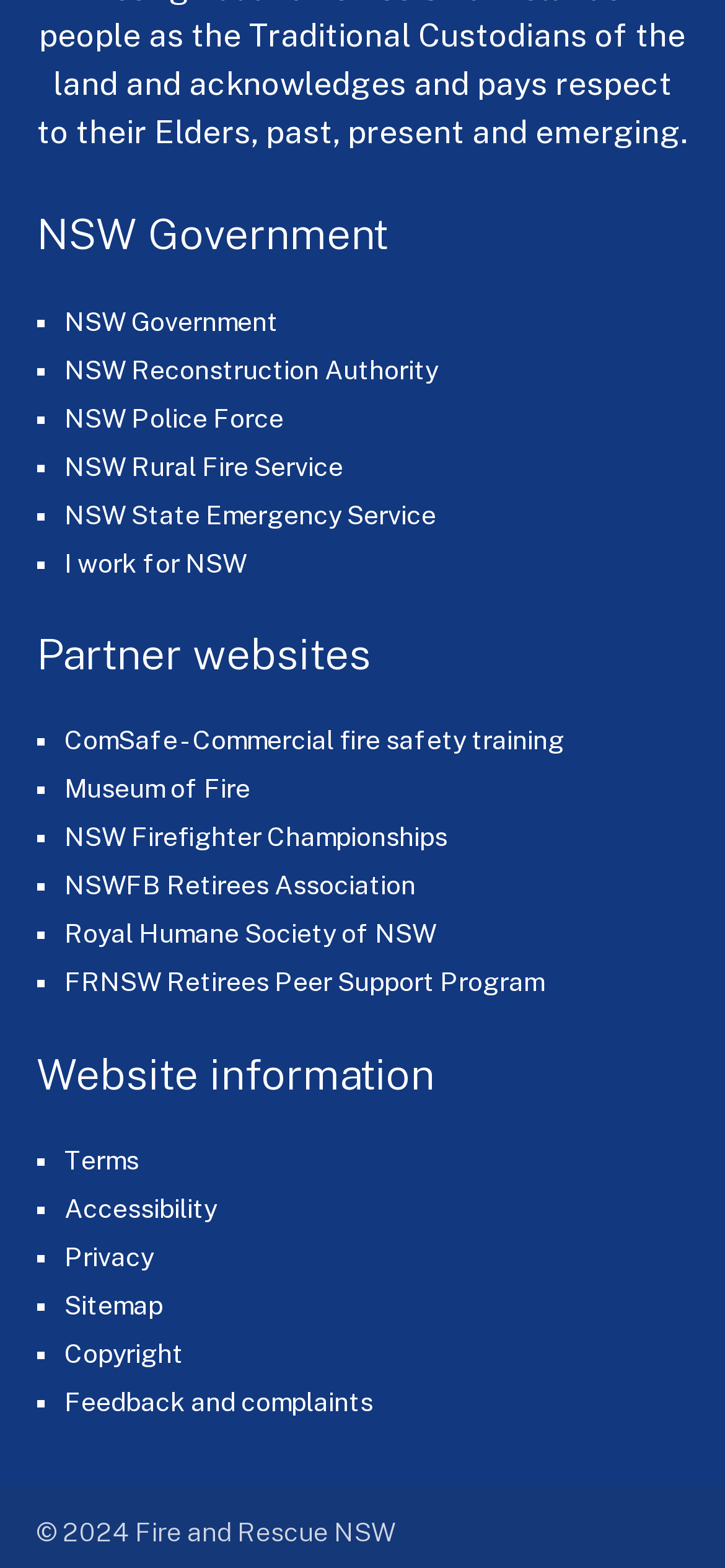Consider the image and give a detailed and elaborate answer to the question: 
What year is mentioned in the copyright notice?

The copyright notice at the bottom of the page mentions the year 2024, indicating that the website's content is copyrighted until at least that year.